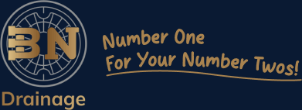Analyze the image and describe all the key elements you observe.

The image features the logo of BN Drainage, prominently displaying the letters "BN" in a bold, golden font alongside a circular design reminiscent of a drainage cover. Below the logo is the tagline "Number One For Your Number Twos!" rendered in a playful cursive style, emphasizing the company's focus on drainage services. The overall color scheme is dark blue and gold, which conveys a sense of professionalism and trust. This logo underscores BN Drainage's commitment to providing reliable solutions for drainage issues, particularly for customers facing blockages in the Eltham area.